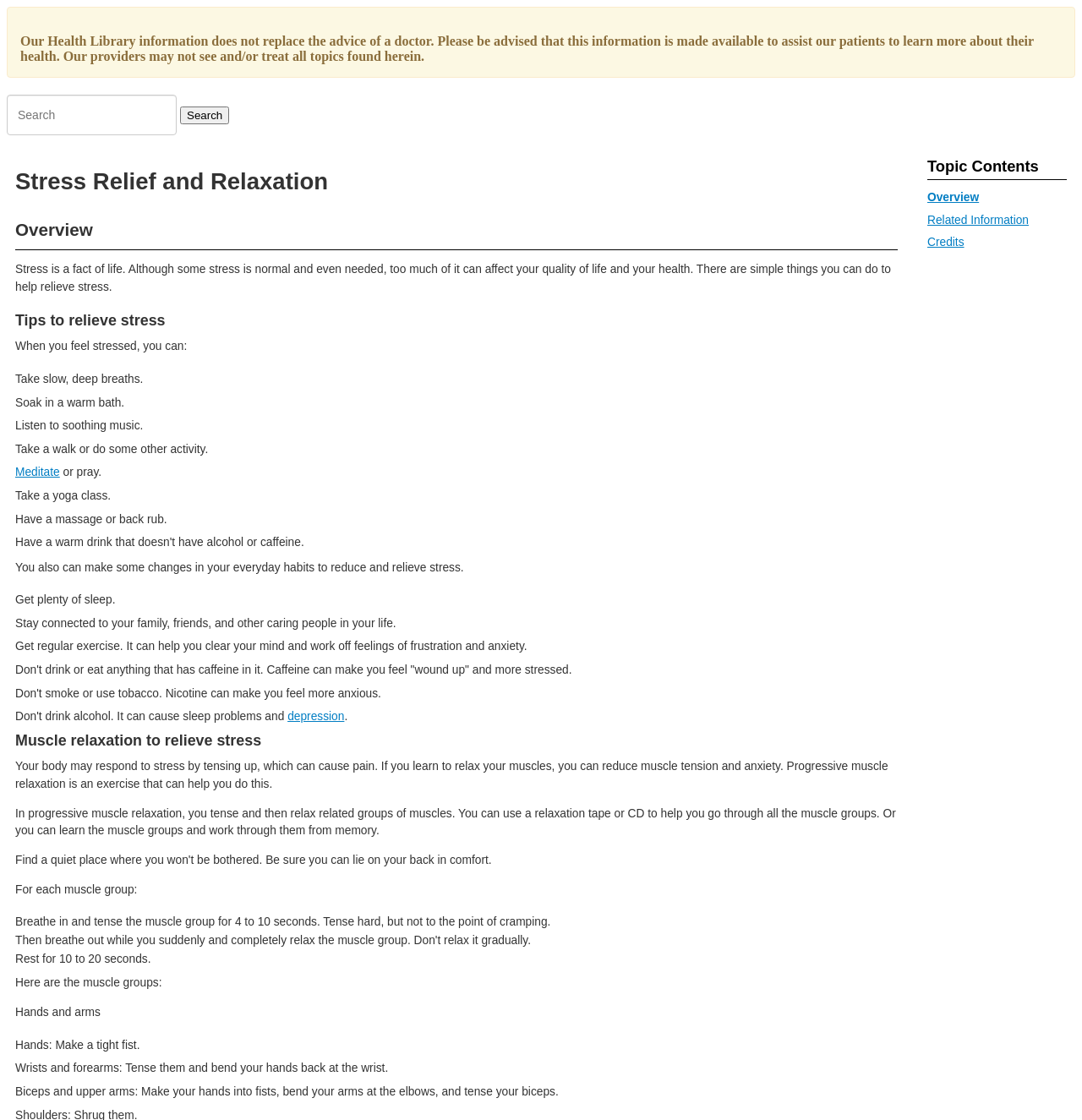Highlight the bounding box coordinates of the element you need to click to perform the following instruction: "Read about stress relief."

[0.014, 0.235, 0.823, 0.262]